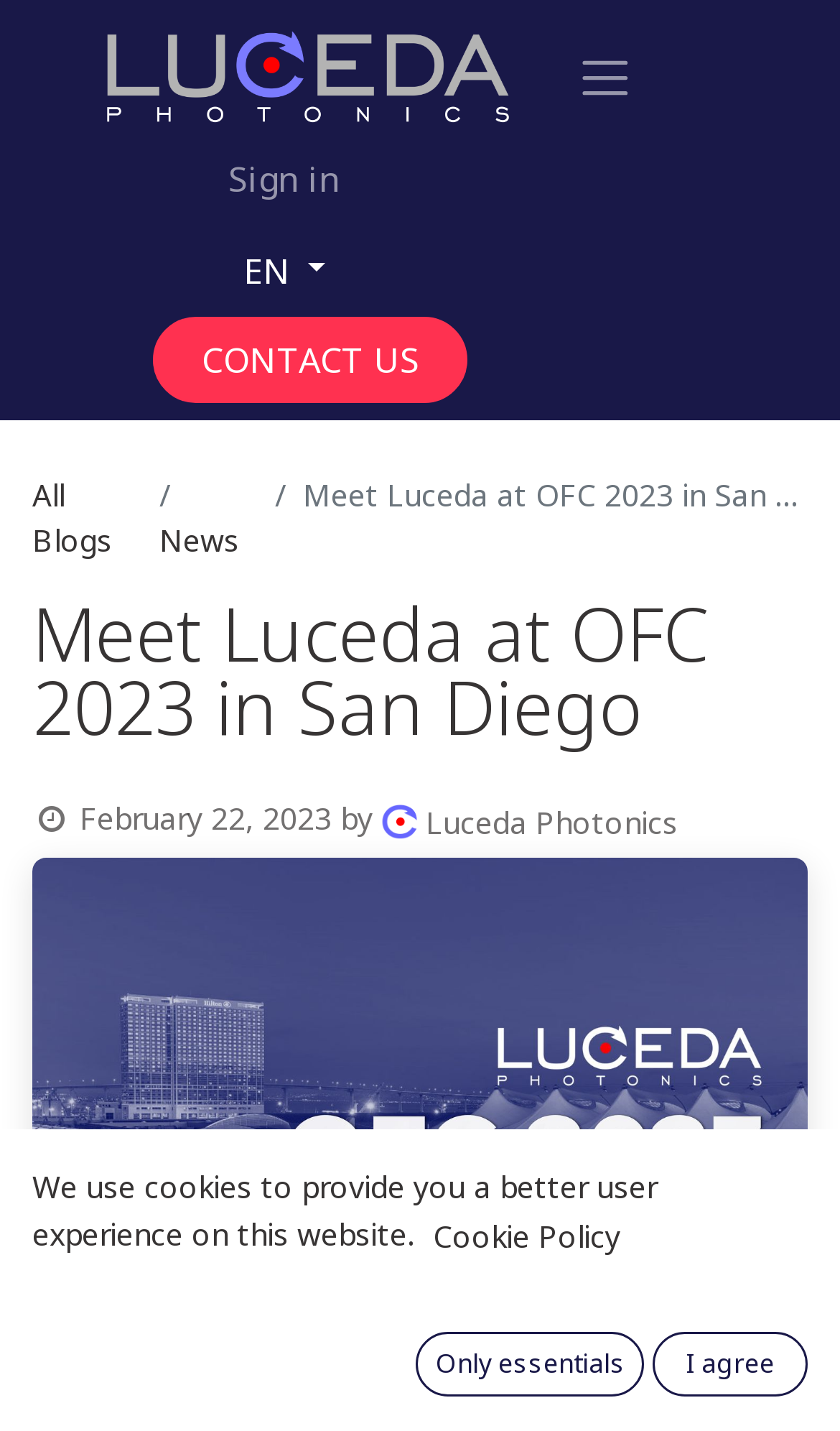Given the element description EN, identify the bounding box coordinates for the UI element on the webpage screenshot. The format should be (top-left x, top-left y, bottom-right x, bottom-right y), with values between 0 and 1.

[0.277, 0.167, 0.4, 0.209]